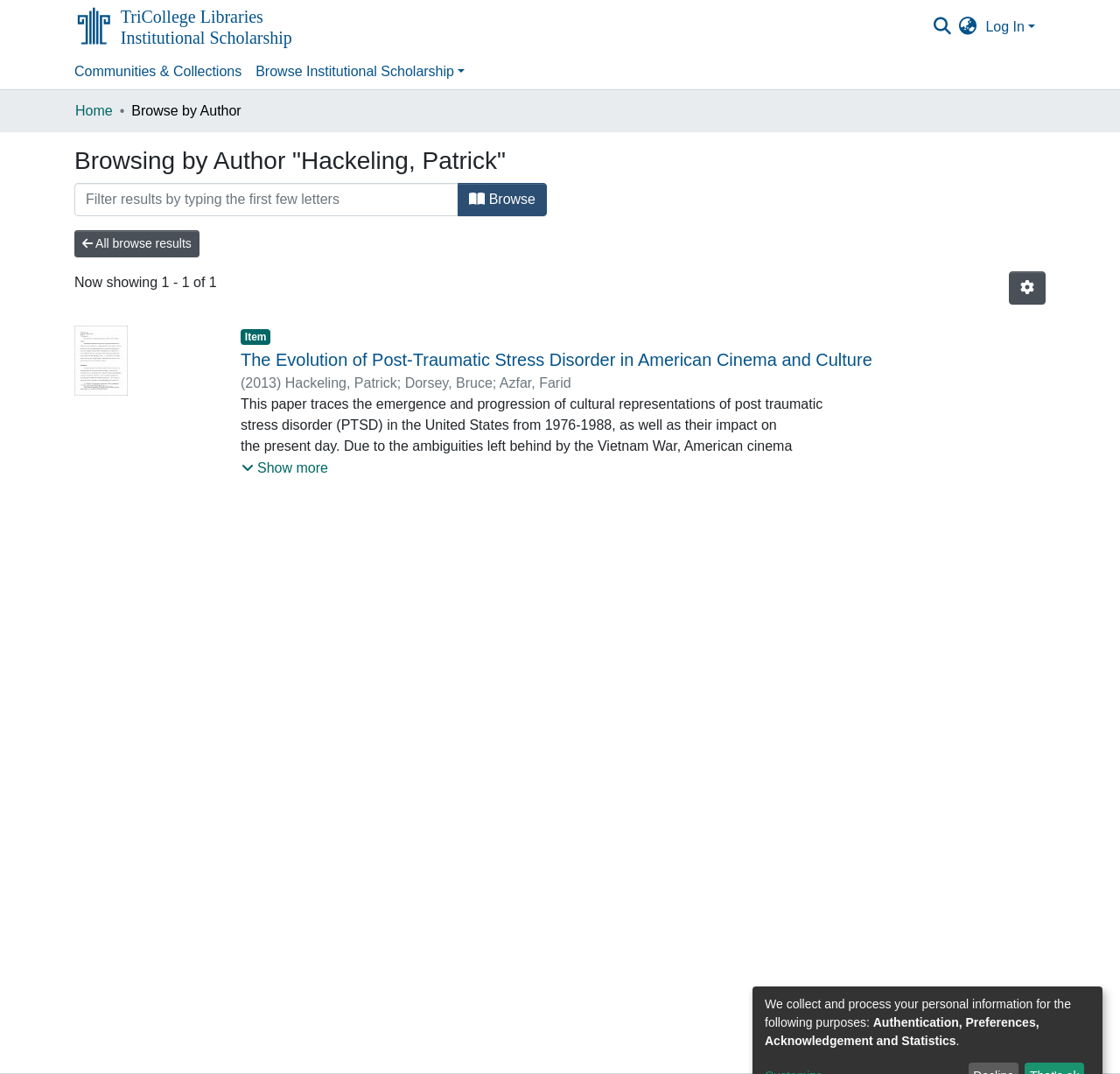Identify the bounding box coordinates for the element that needs to be clicked to fulfill this instruction: "Click on the About link". Provide the coordinates in the format of four float numbers between 0 and 1: [left, top, right, bottom].

None